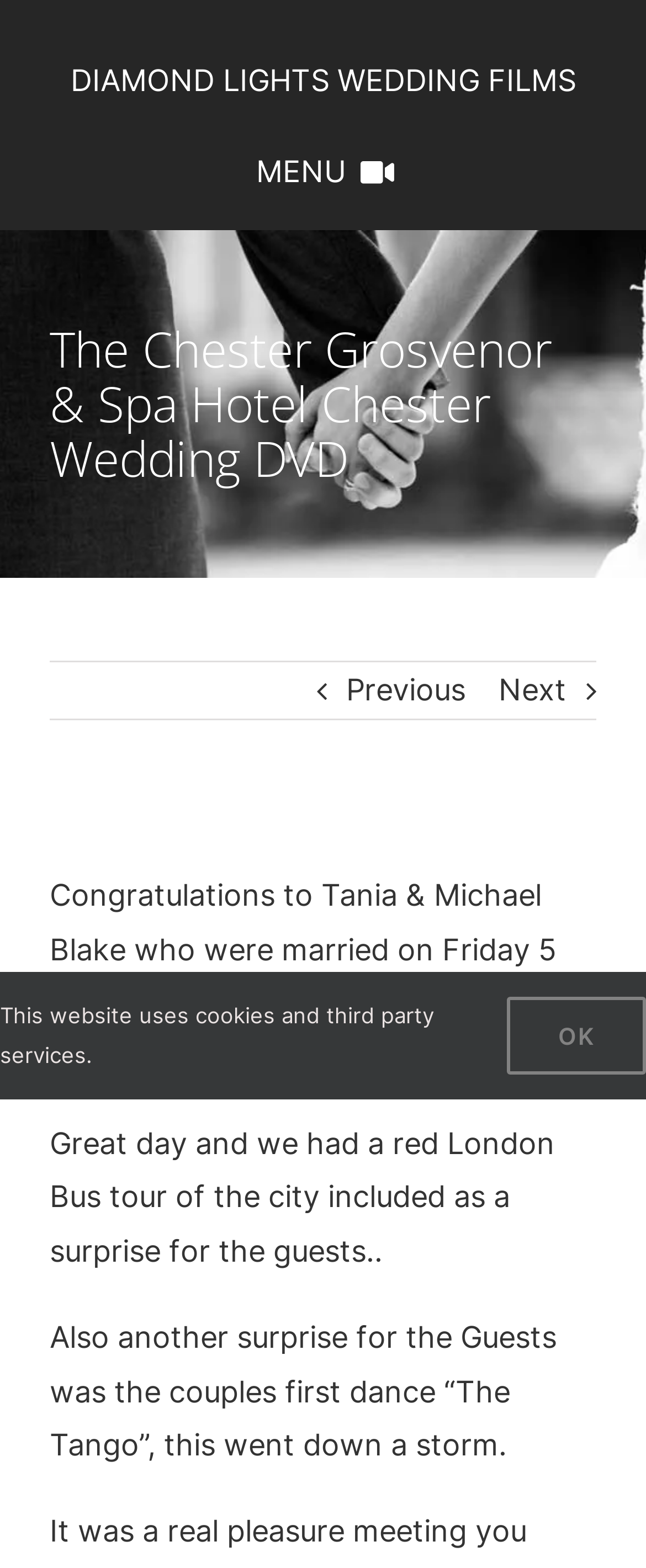Please give a one-word or short phrase response to the following question: 
What is the type of dance the couple did for their first dance?

The Tango